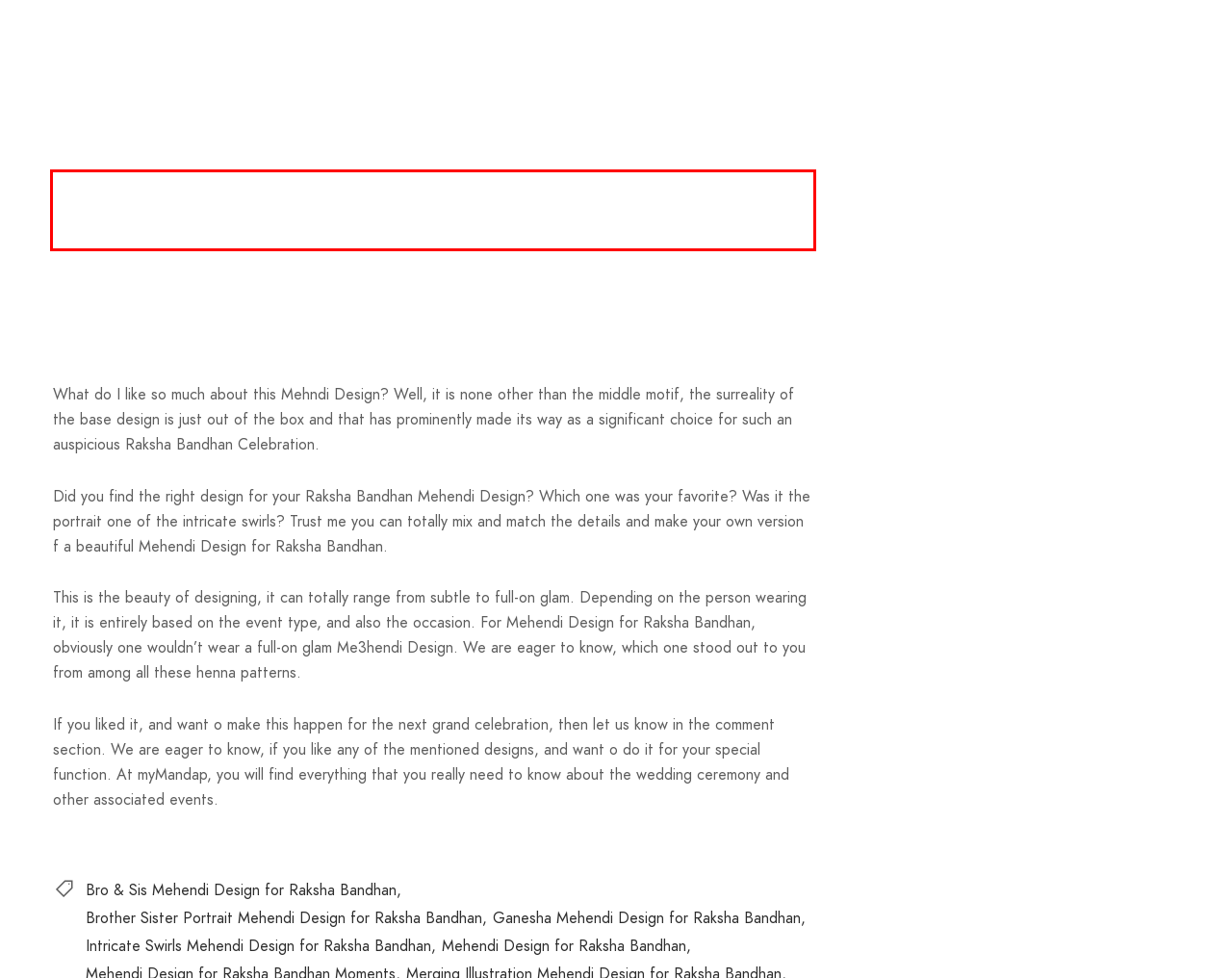In the given screenshot, locate the red bounding box and extract the text content from within it.

What do I like so much about this Mehndi Design? Well, it is none other than the middle motif, the surreality of the base design is just out of the box and that has prominently made its way as a significant choice for such an auspicious Raksha Bandhan Celebration.